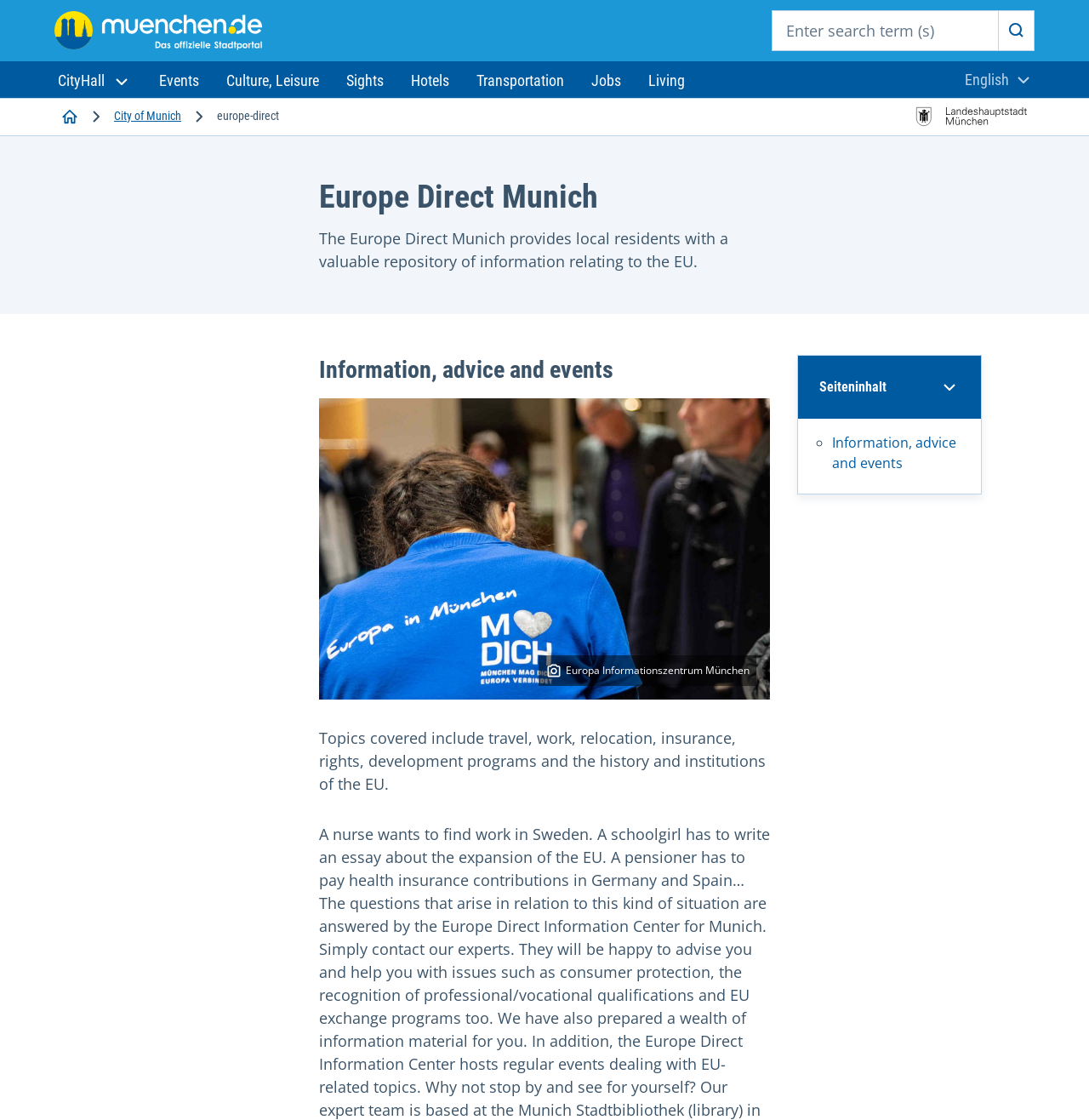What is the name of the city portal?
Please interpret the details in the image and answer the question thoroughly.

I found the answer by looking at the logo link at the top left corner of the webpage, which says 'Logo muenchen.de - the official city portal (To the homepage)'.